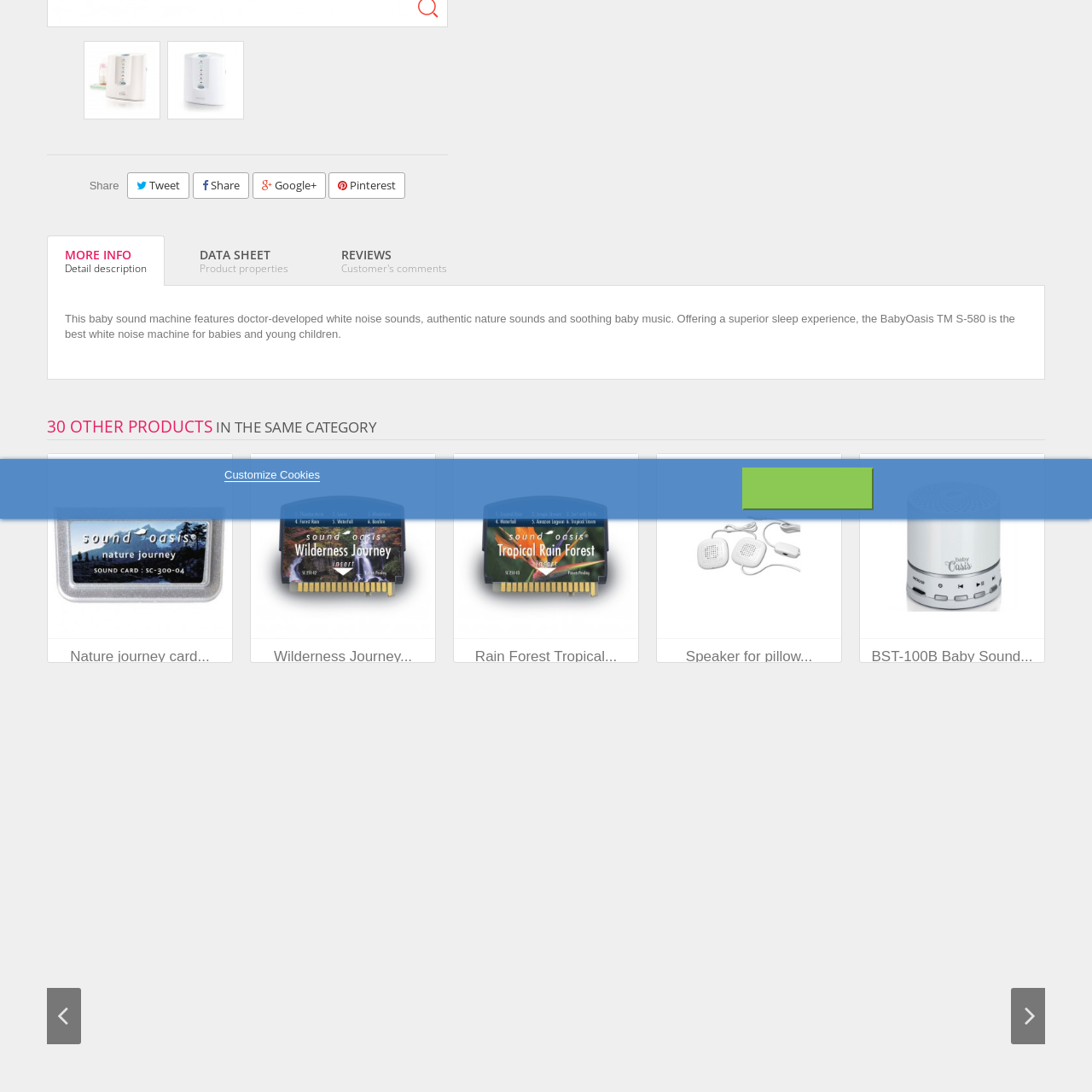What type of environment do the graphics on the card evoke?
Pay attention to the segment of the image within the red bounding box and offer a detailed answer to the question.

The caption suggests that the graphics on the Nature Journey Card are designed to evoke a serene natural environment, which complements the therapeutic purpose of the Sound Oasis product line.